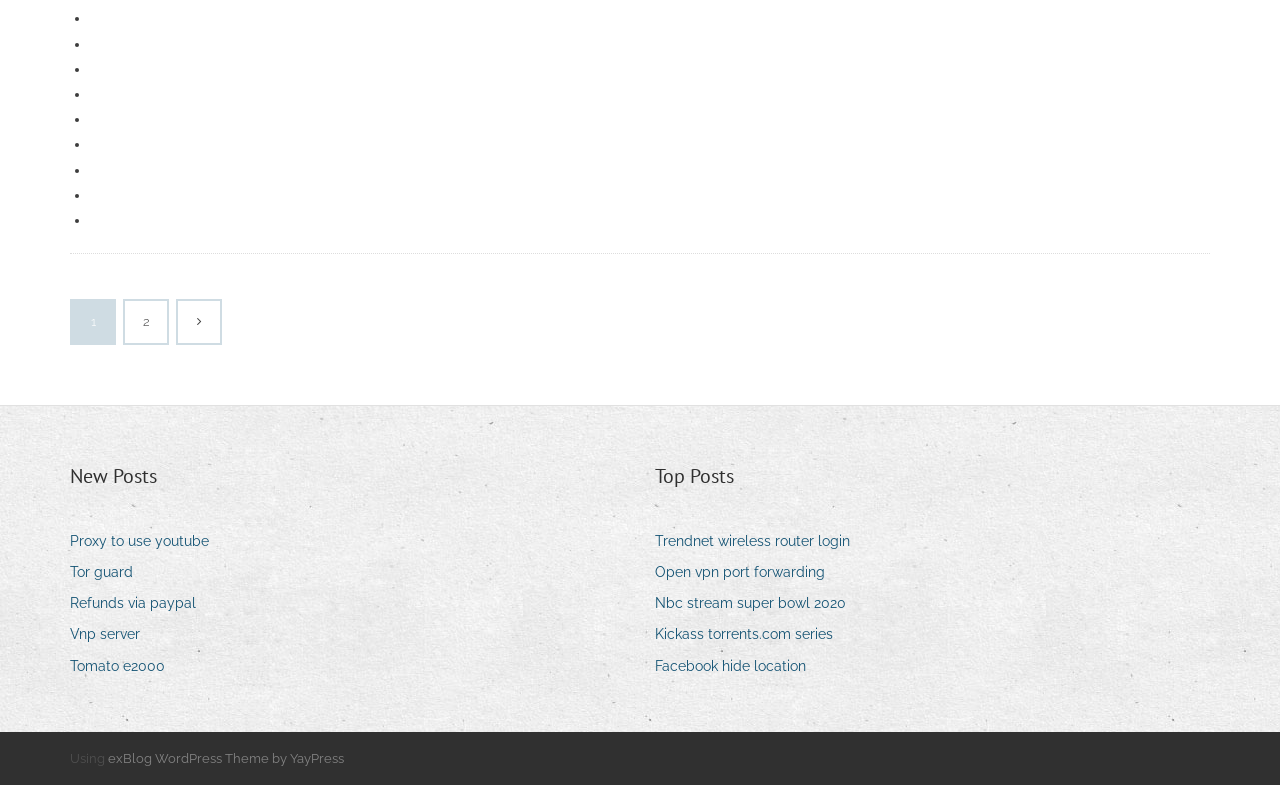Based on the element description: "Open vpn port forwarding", identify the bounding box coordinates for this UI element. The coordinates must be four float numbers between 0 and 1, listed as [left, top, right, bottom].

[0.512, 0.712, 0.656, 0.747]